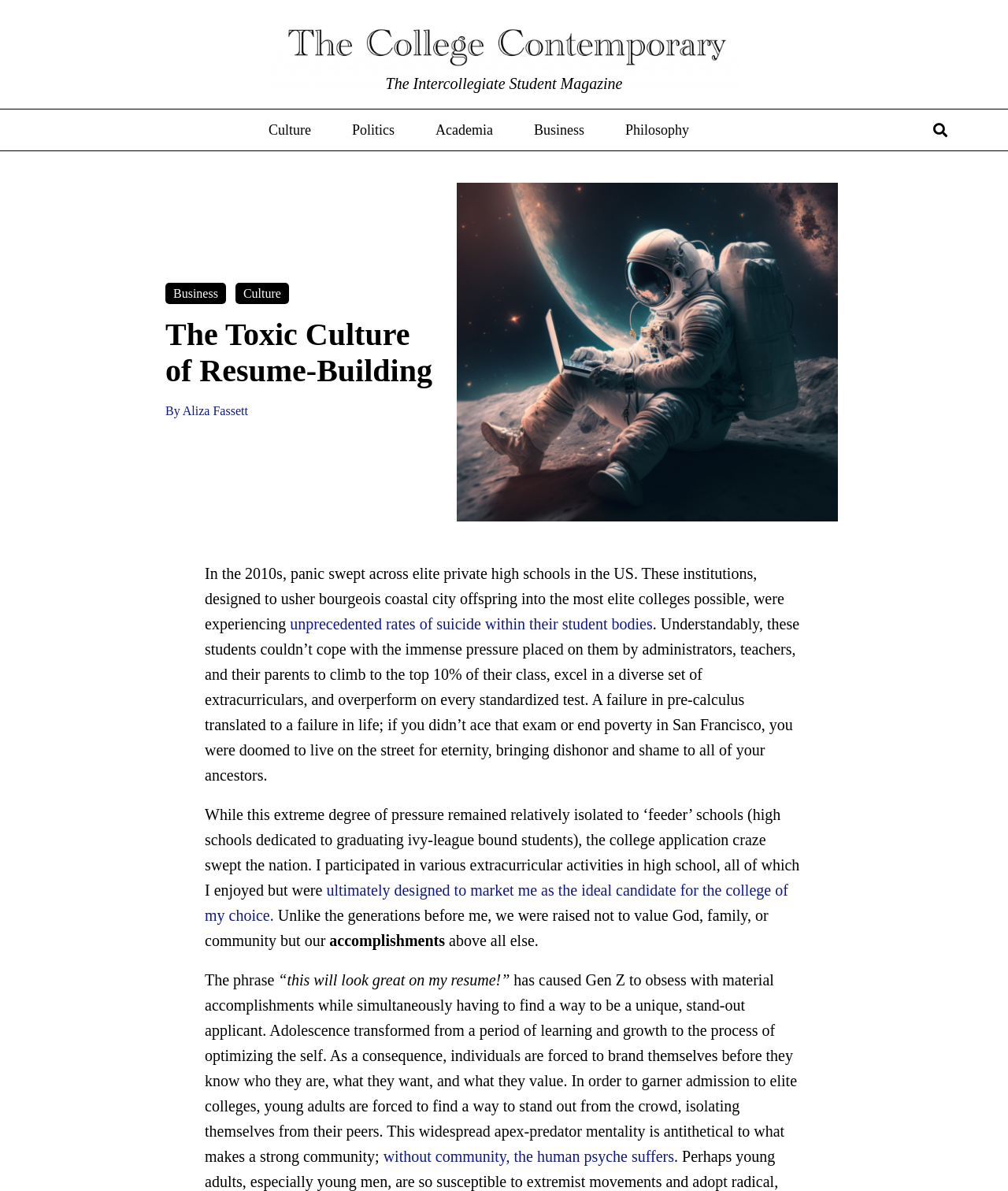Identify the bounding box coordinates of the region I need to click to complete this instruction: "Click on the 'Culture' link".

[0.246, 0.092, 0.329, 0.127]